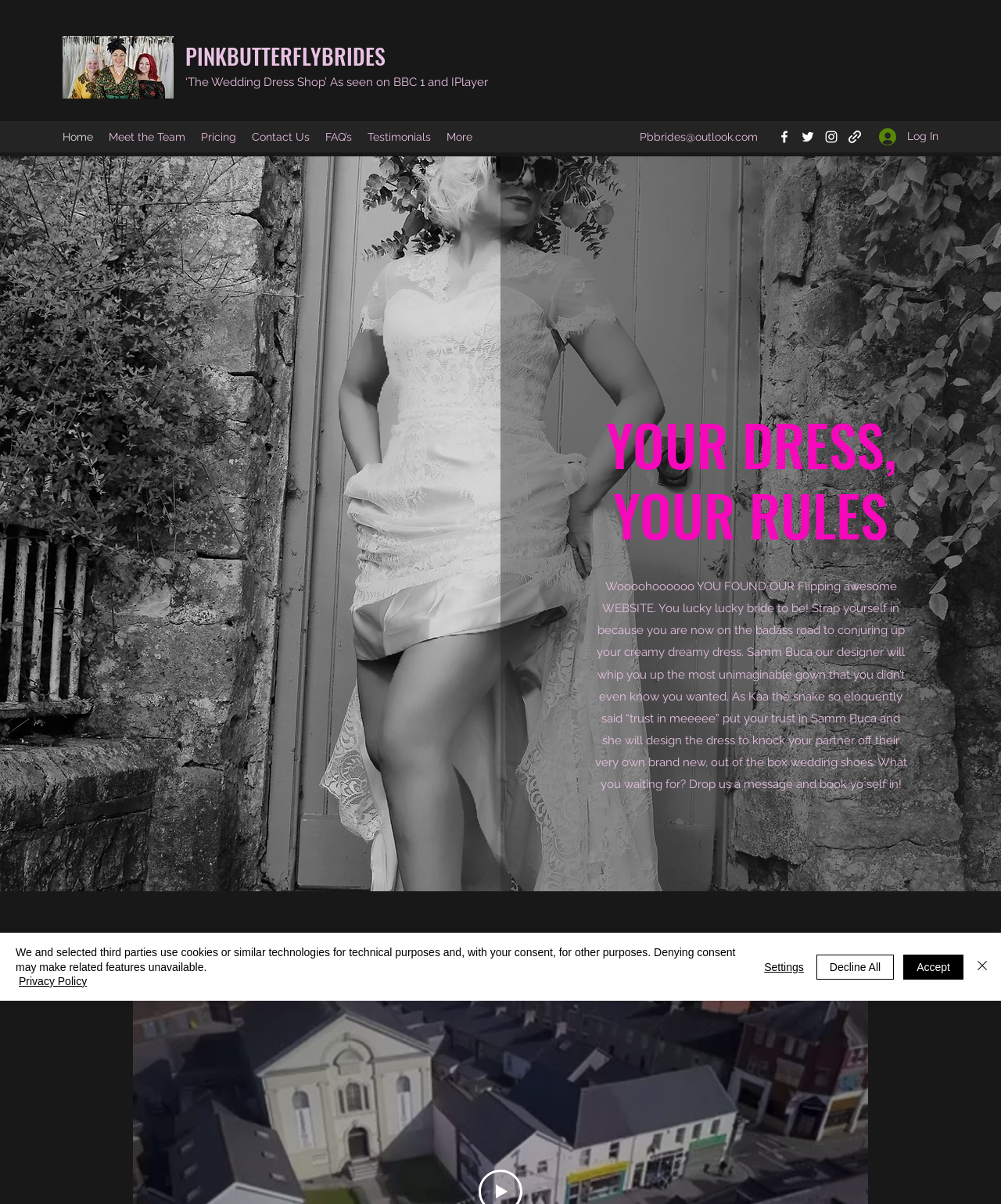Based on the image, give a detailed response to the question: How can you contact the wedding dress shop?

The contact information of the wedding dress shop can be found in the link 'Pbbrides@outlook.com' which is an email address, and also in the 'Social Bar' section which contains links to Facebook, Twitter, and Instagram.